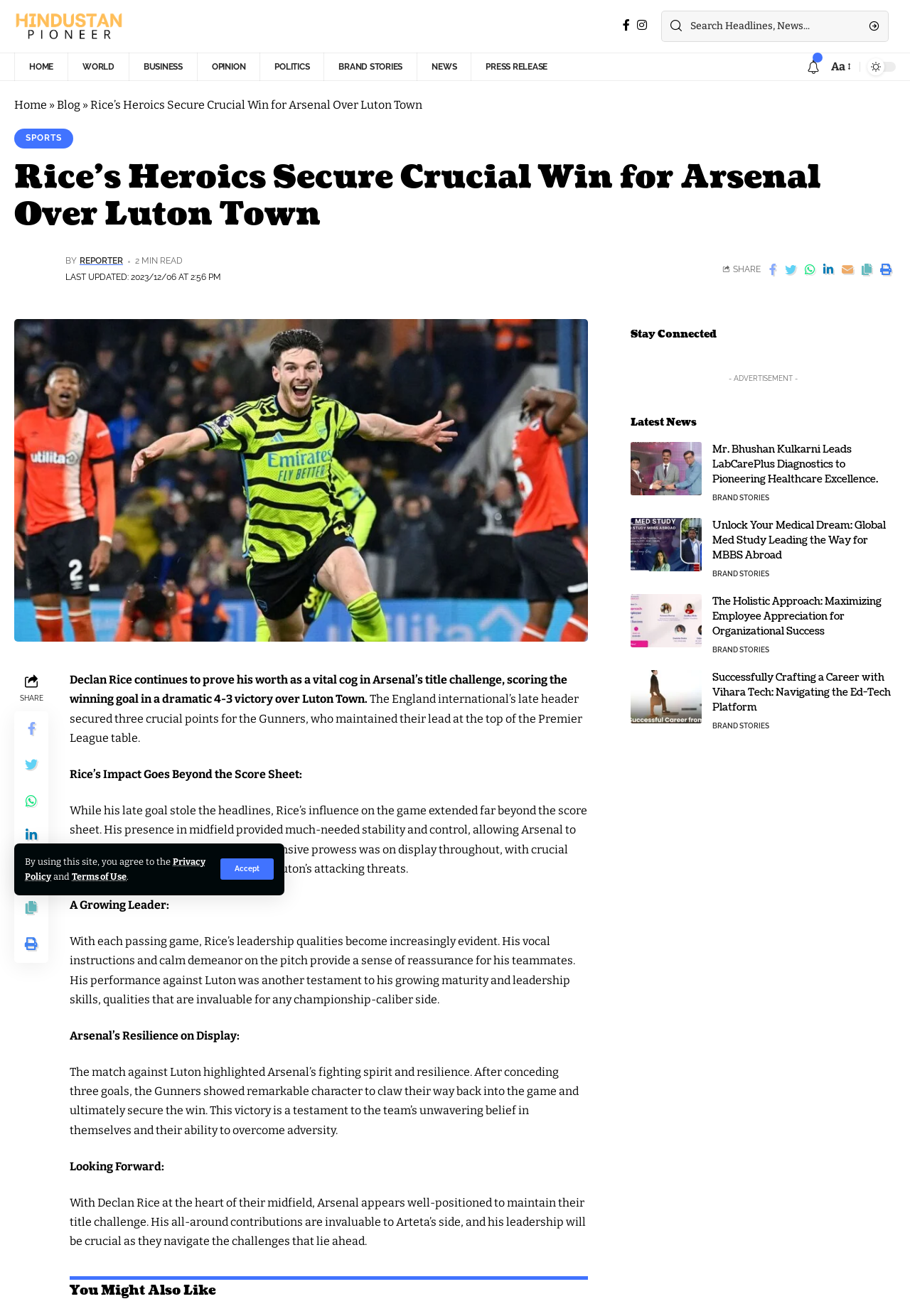Please determine the bounding box coordinates of the clickable area required to carry out the following instruction: "Read latest news". The coordinates must be four float numbers between 0 and 1, represented as [left, top, right, bottom].

[0.693, 0.31, 0.765, 0.317]